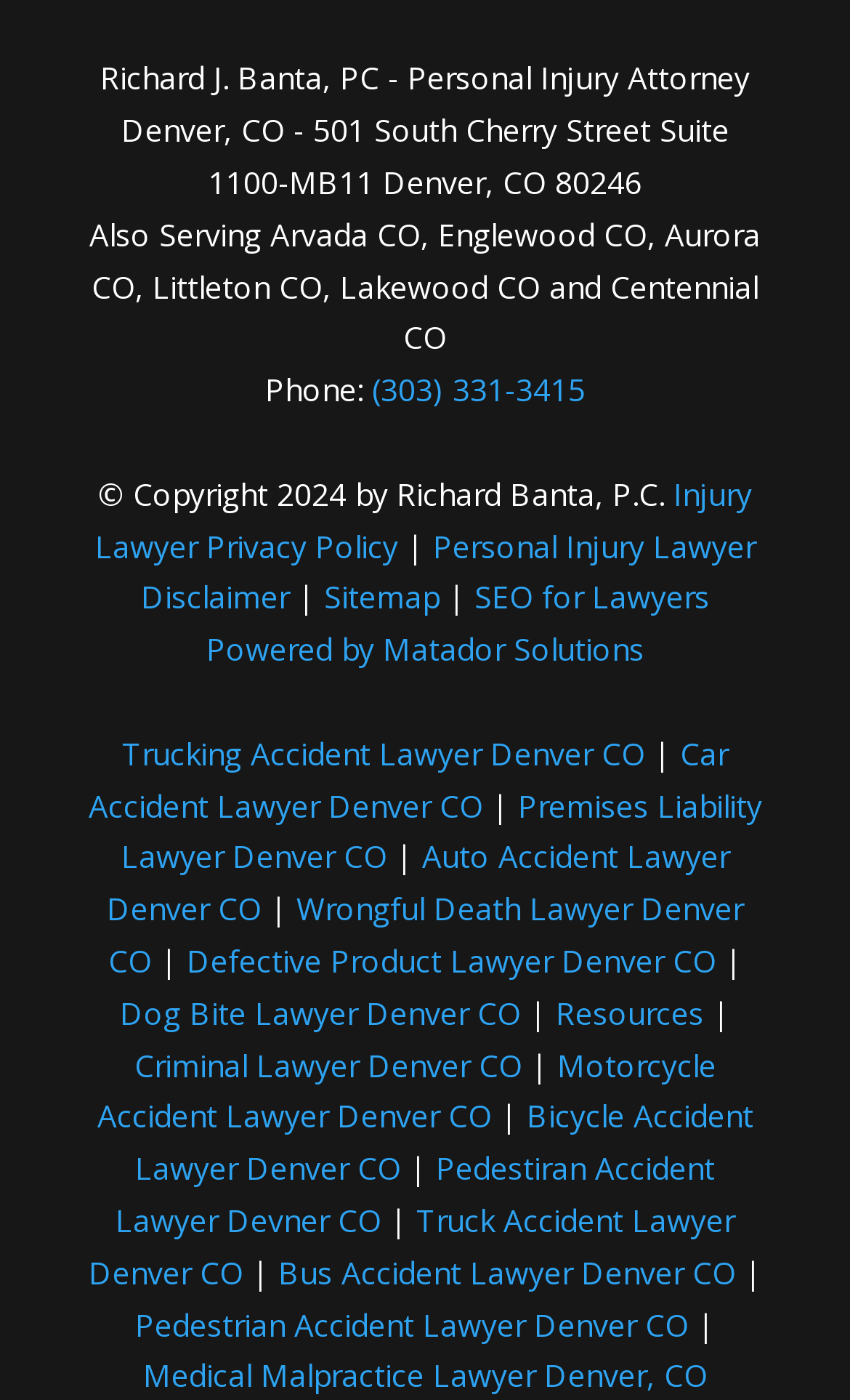Provide the bounding box coordinates of the area you need to click to execute the following instruction: "Contact a medical malpractice lawyer".

[0.168, 0.968, 0.832, 0.997]